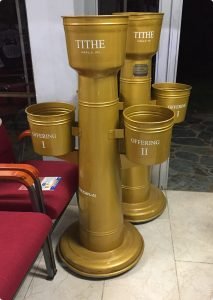What is the shape of the base?
Using the visual information, reply with a single word or short phrase.

Circular